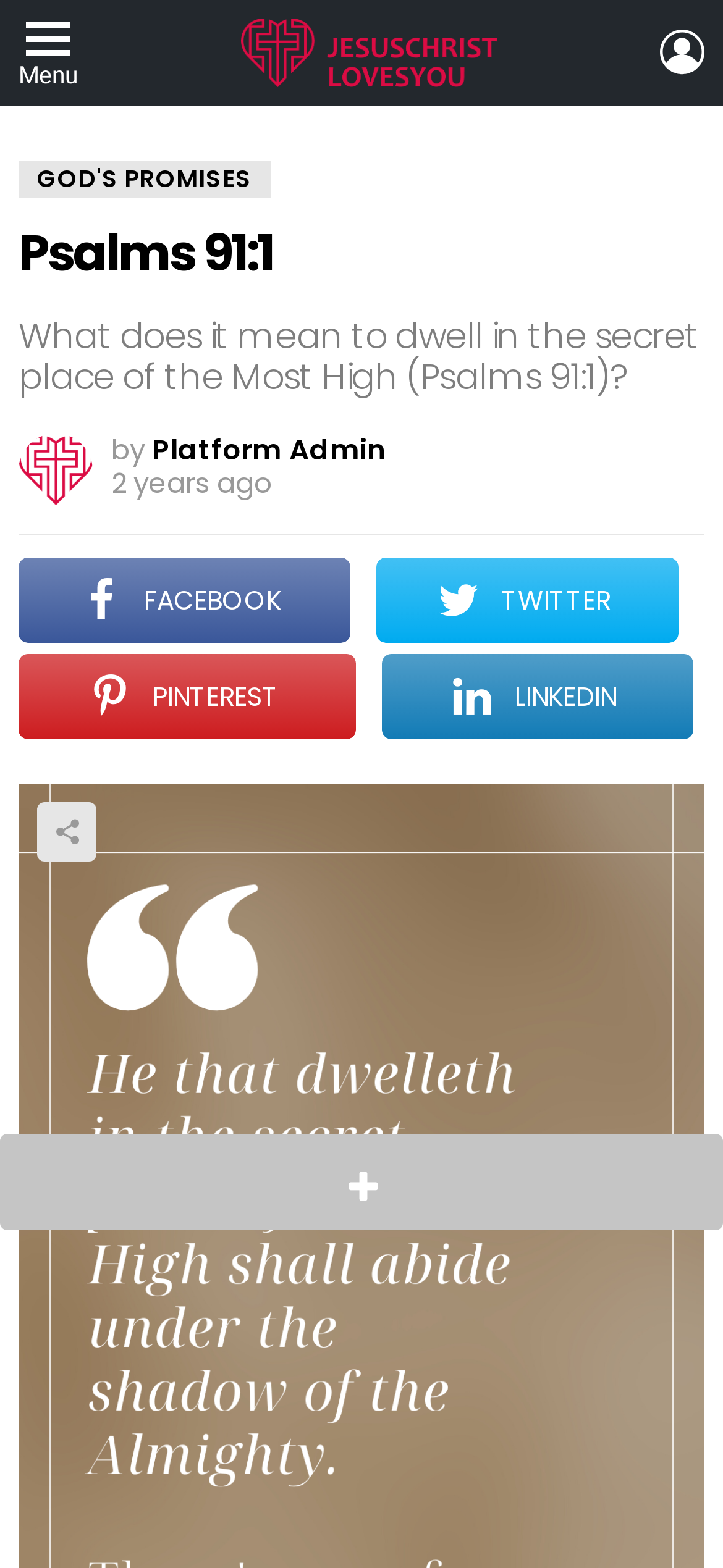Determine the bounding box coordinates for the element that should be clicked to follow this instruction: "Visit JesusChristLovesYou website". The coordinates should be given as four float numbers between 0 and 1, in the format [left, top, right, bottom].

[0.333, 0.012, 0.687, 0.055]